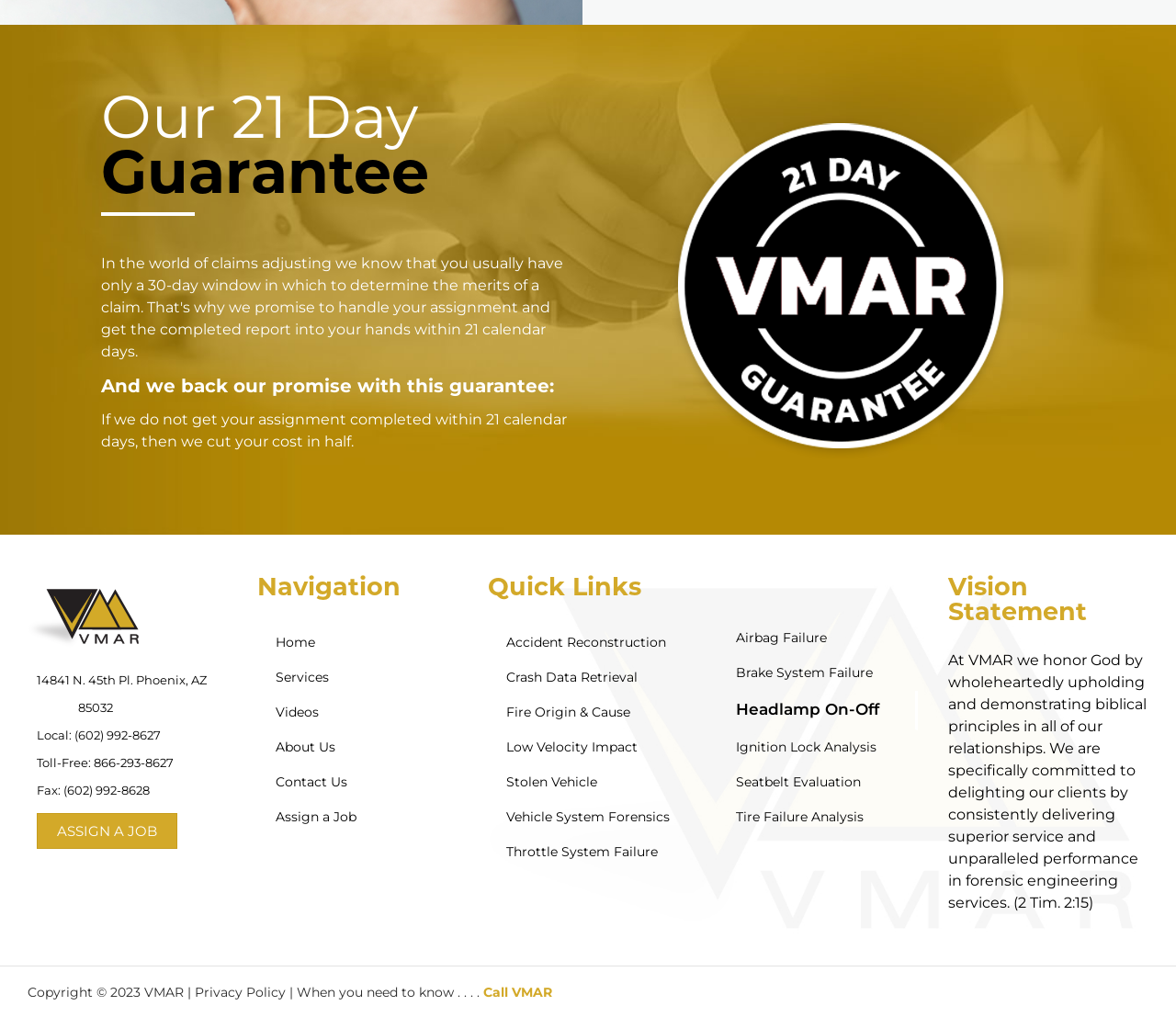What is the purpose of VMAR?
From the image, respond with a single word or phrase.

Forensic engineering services